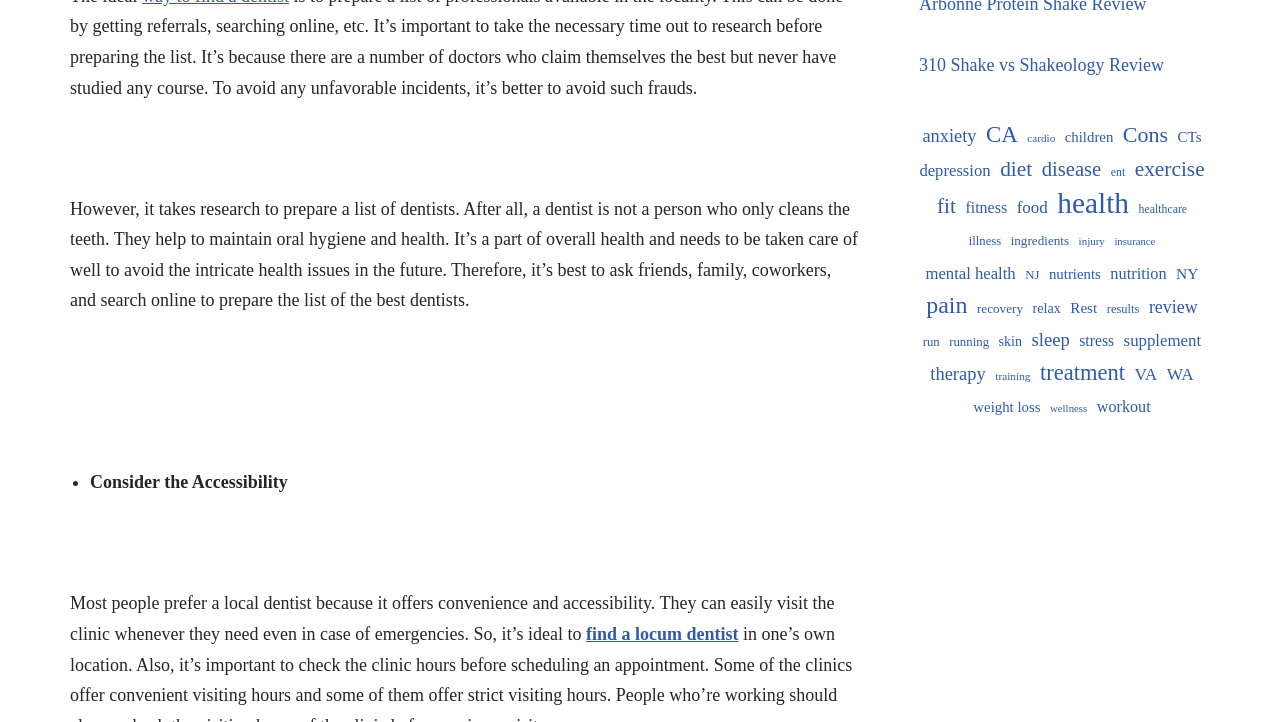Find the bounding box coordinates of the element to click in order to complete this instruction: "check the information about weight loss". The bounding box coordinates must be four float numbers between 0 and 1, denoted as [left, top, right, bottom].

[0.76, 0.543, 0.813, 0.586]